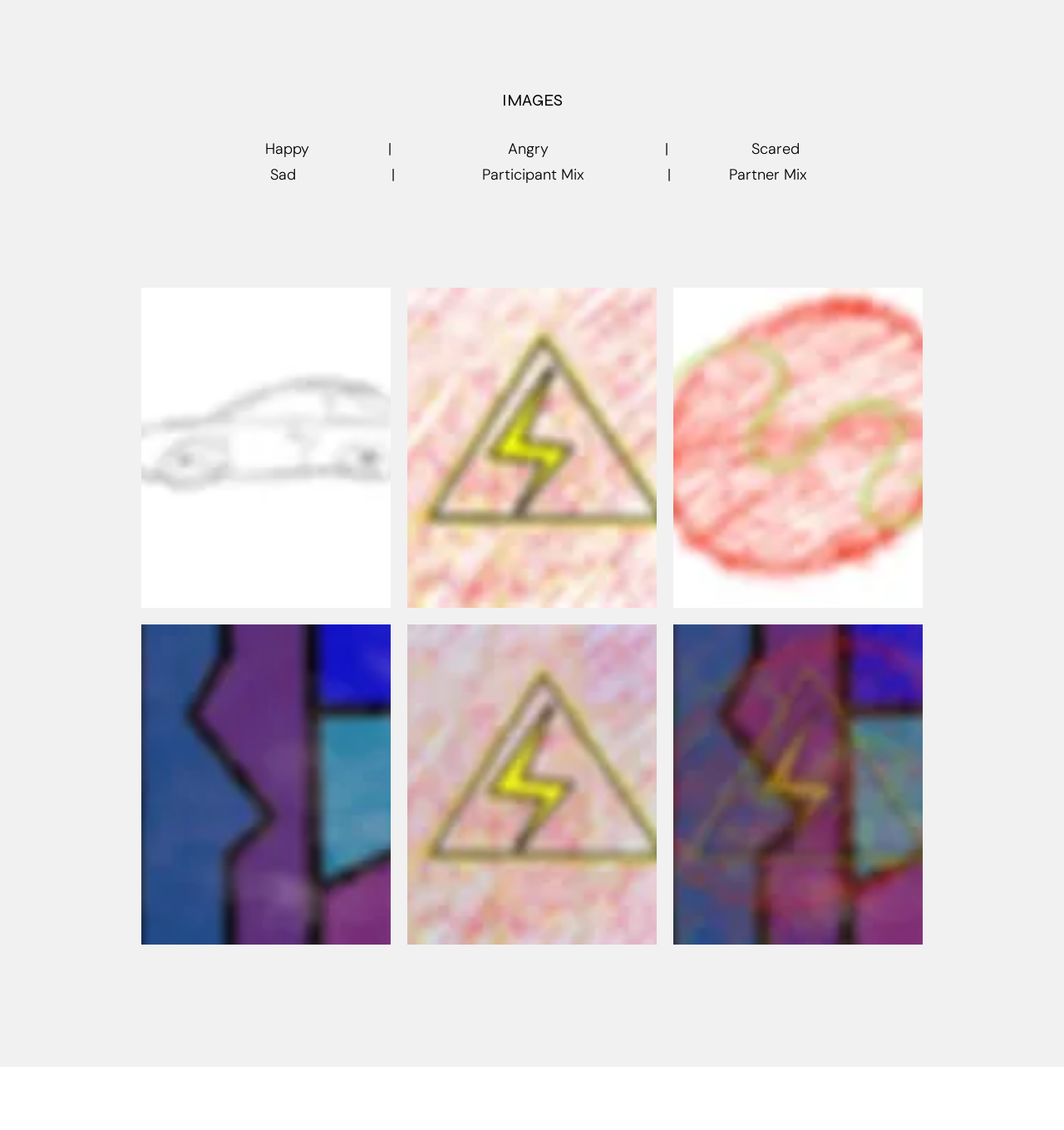What is the position of the 'Sad' button in the image gallery?
Refer to the image and provide a concise answer in one word or phrase.

Top-left